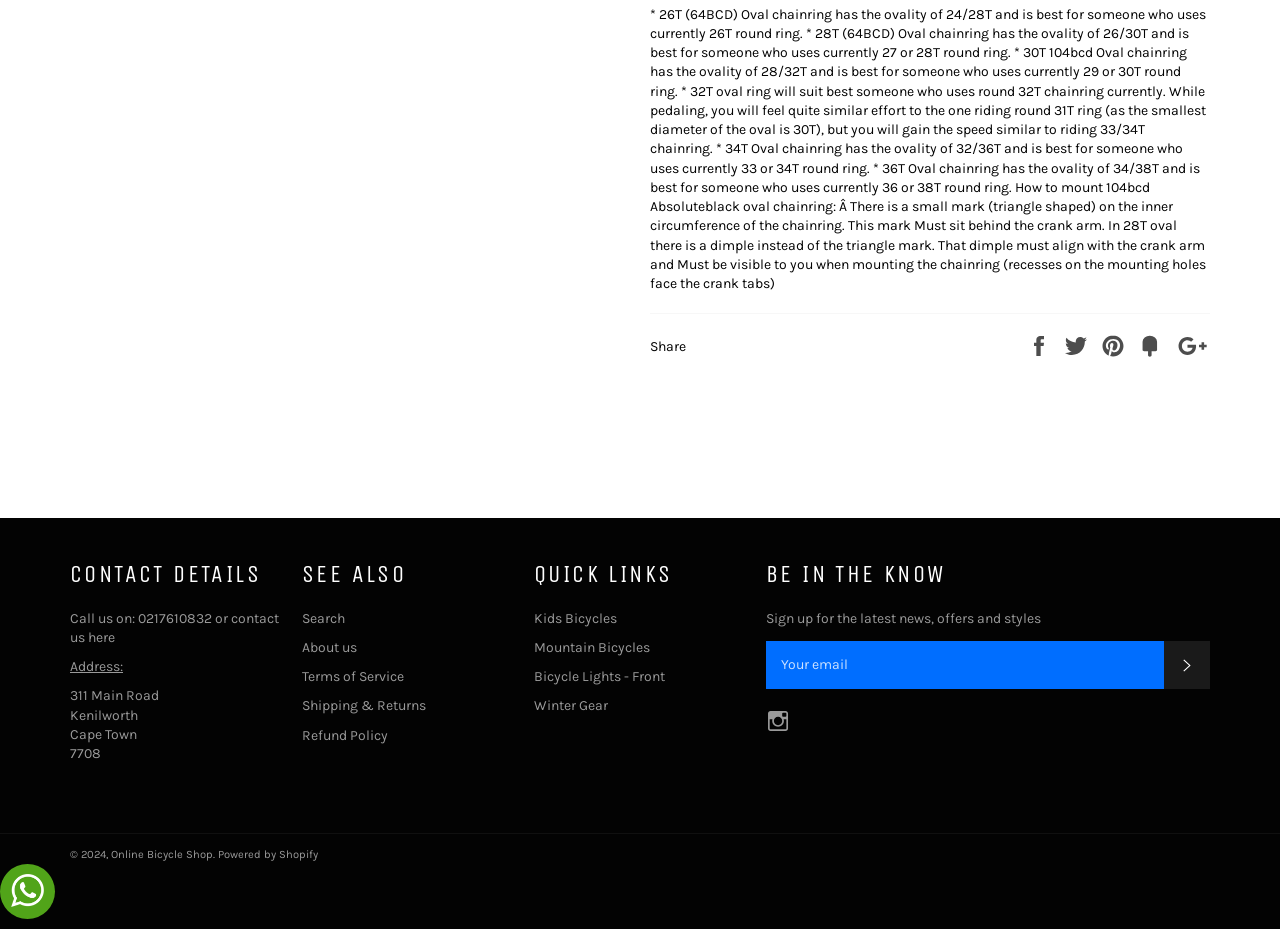Pinpoint the bounding box coordinates of the element you need to click to execute the following instruction: "Contact us". The bounding box should be represented by four float numbers between 0 and 1, in the format [left, top, right, bottom].

[0.055, 0.656, 0.218, 0.695]